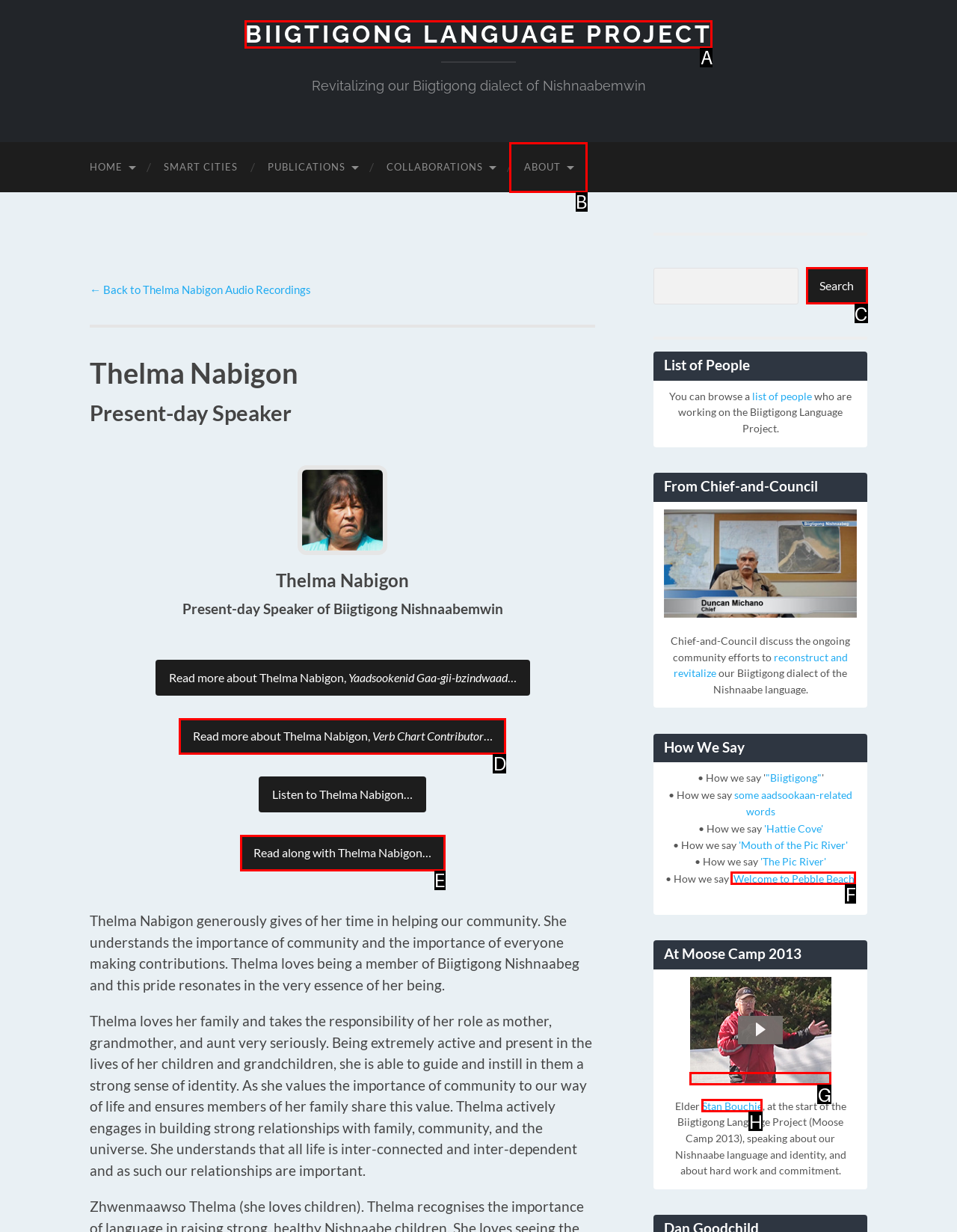Select the HTML element that fits the following description: About
Provide the letter of the matching option.

B